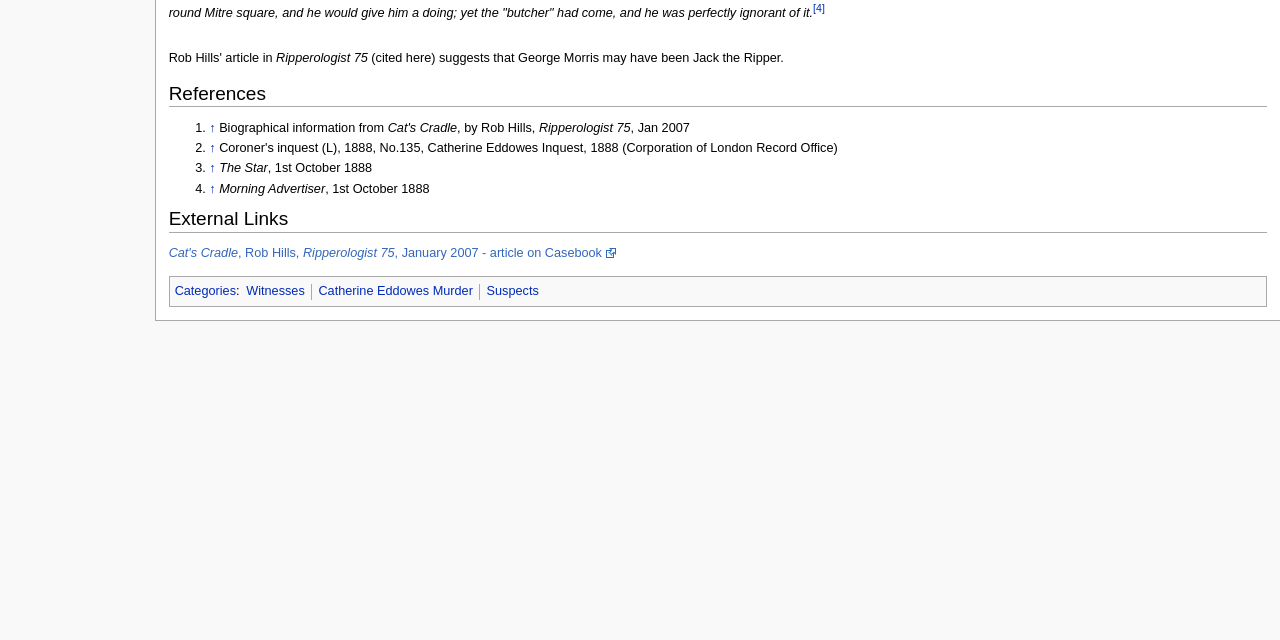Locate the UI element described as follows: "Categories". Return the bounding box coordinates as four float numbers between 0 and 1 in the order [left, top, right, bottom].

[0.136, 0.444, 0.184, 0.466]